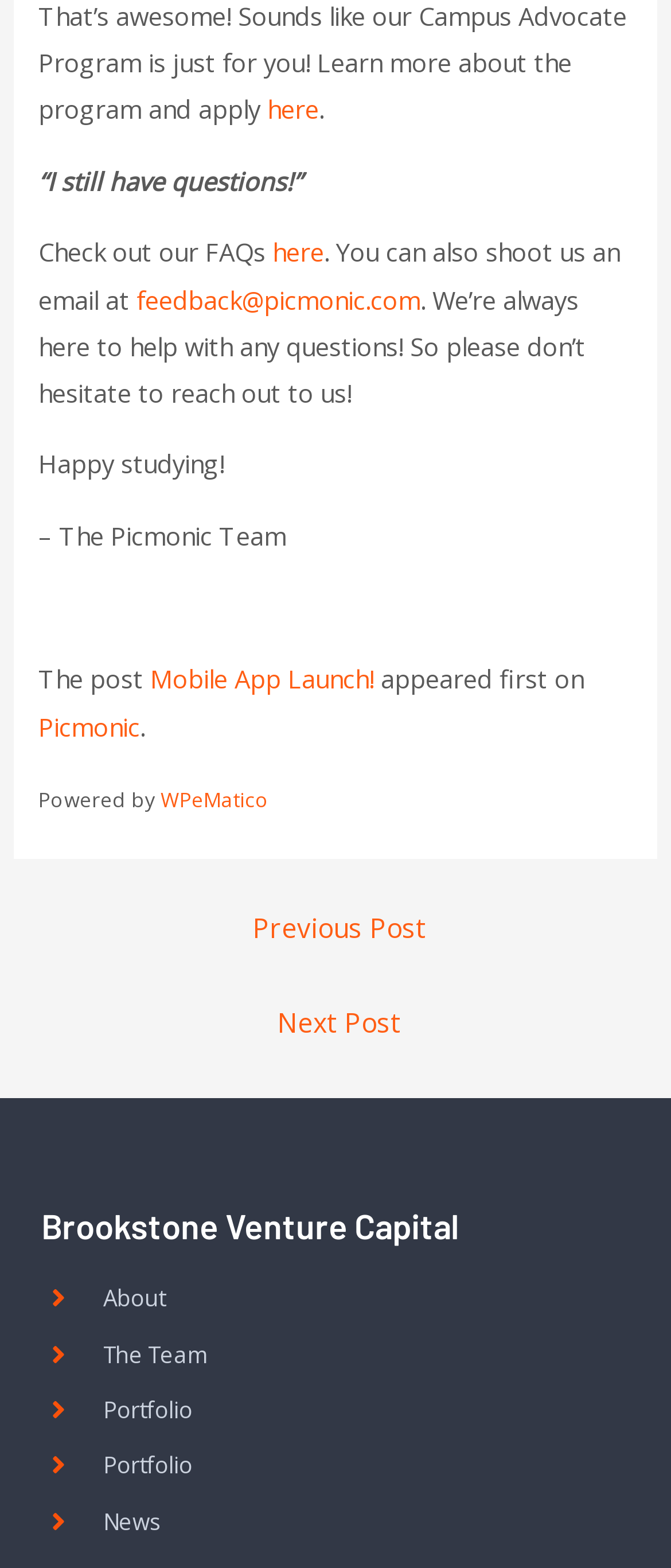Can you find the bounding box coordinates for the element that needs to be clicked to execute this instruction: "Go to the previous post"? The coordinates should be given as four float numbers between 0 and 1, i.e., [left, top, right, bottom].

[0.025, 0.574, 0.985, 0.614]